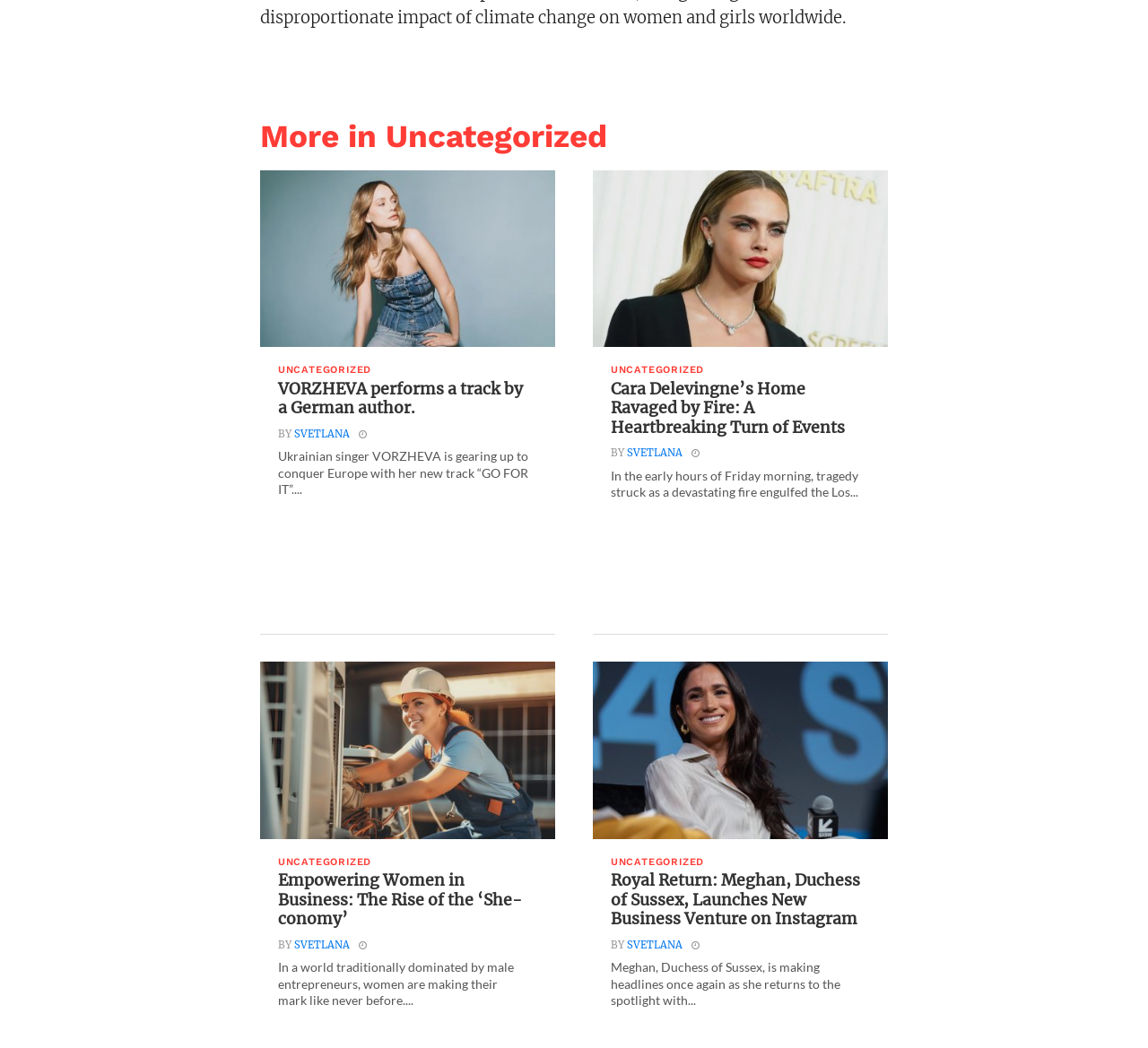Please specify the bounding box coordinates in the format (top-left x, top-left y, bottom-right x, bottom-right y), with all values as floating point numbers between 0 and 1. Identify the bounding box of the UI element described by: svetlana

[0.256, 0.896, 0.304, 0.907]